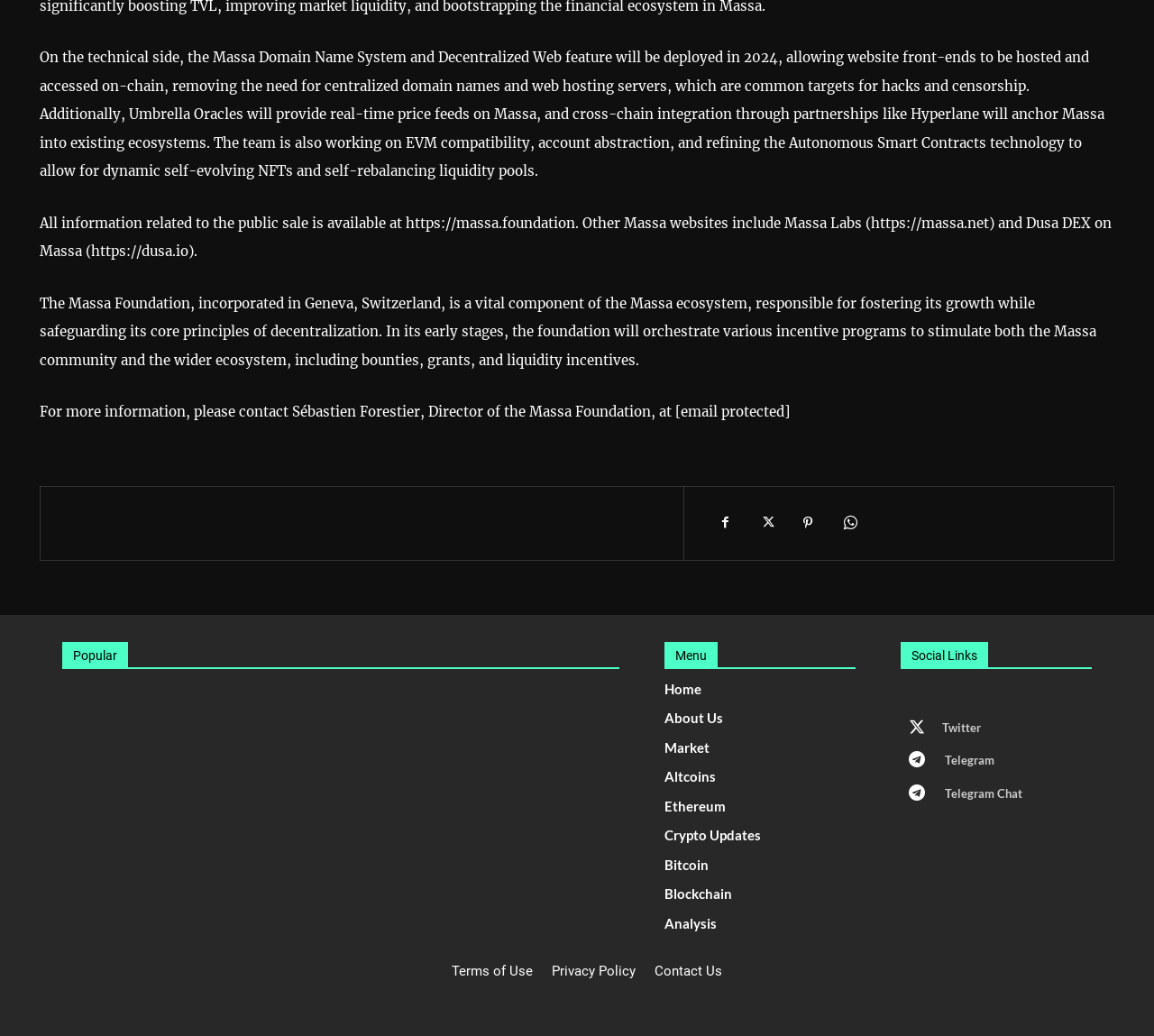Utilize the information from the image to answer the question in detail:
What is the email address of Sébastien Forestier?

According to the webpage, Sébastien Forestier is the Director of the Massa Foundation, and his email address is [email protected]